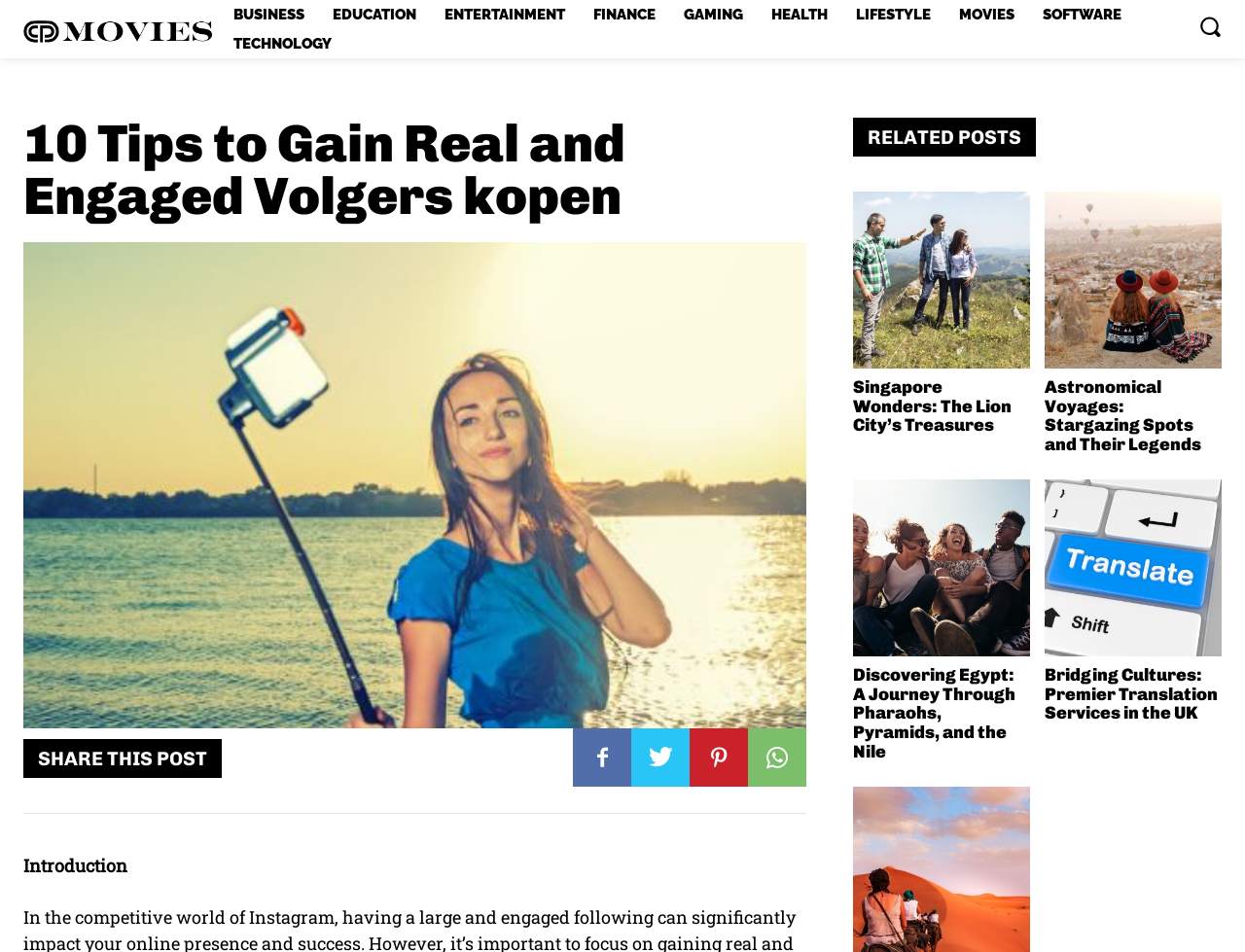Bounding box coordinates should be in the format (top-left x, top-left y, bottom-right x, bottom-right y) and all values should be floating point numbers between 0 and 1. Determine the bounding box coordinate for the UI element described as: Facebook

[0.46, 0.765, 0.507, 0.826]